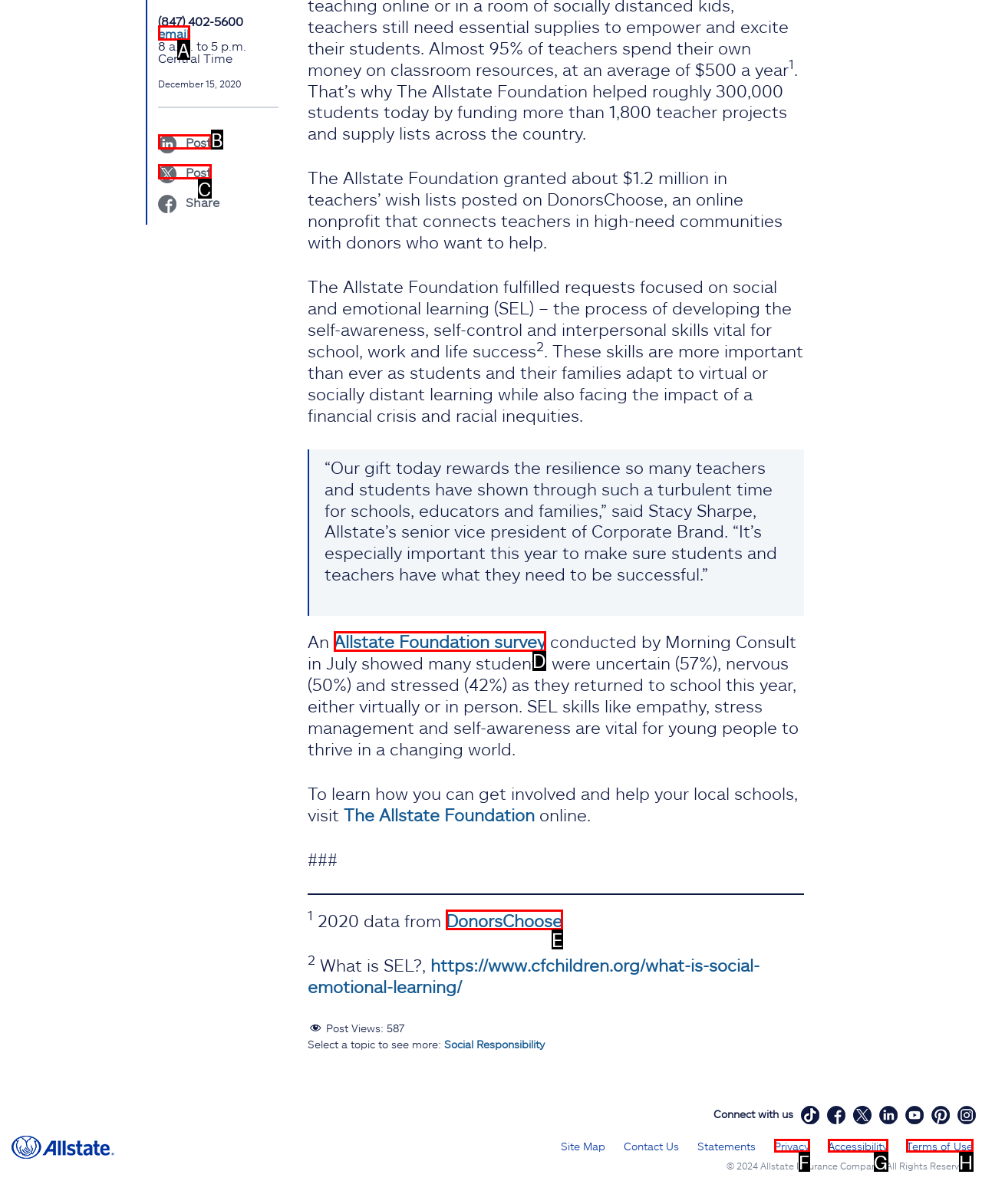With the description: Privacy, find the option that corresponds most closely and answer with its letter directly.

F